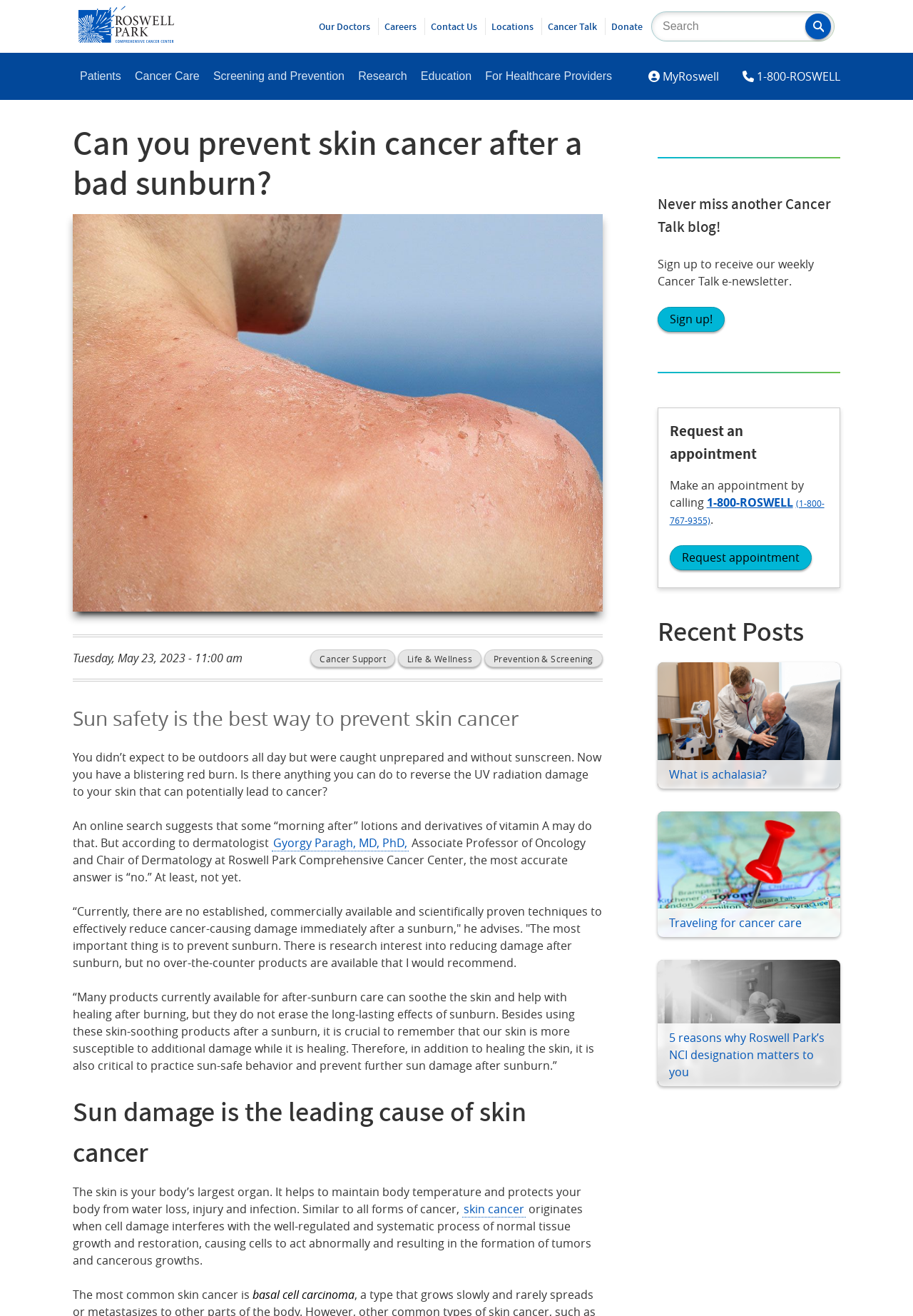Can you provide the bounding box coordinates for the element that should be clicked to implement the instruction: "Search for cancer information"?

[0.716, 0.01, 0.879, 0.03]